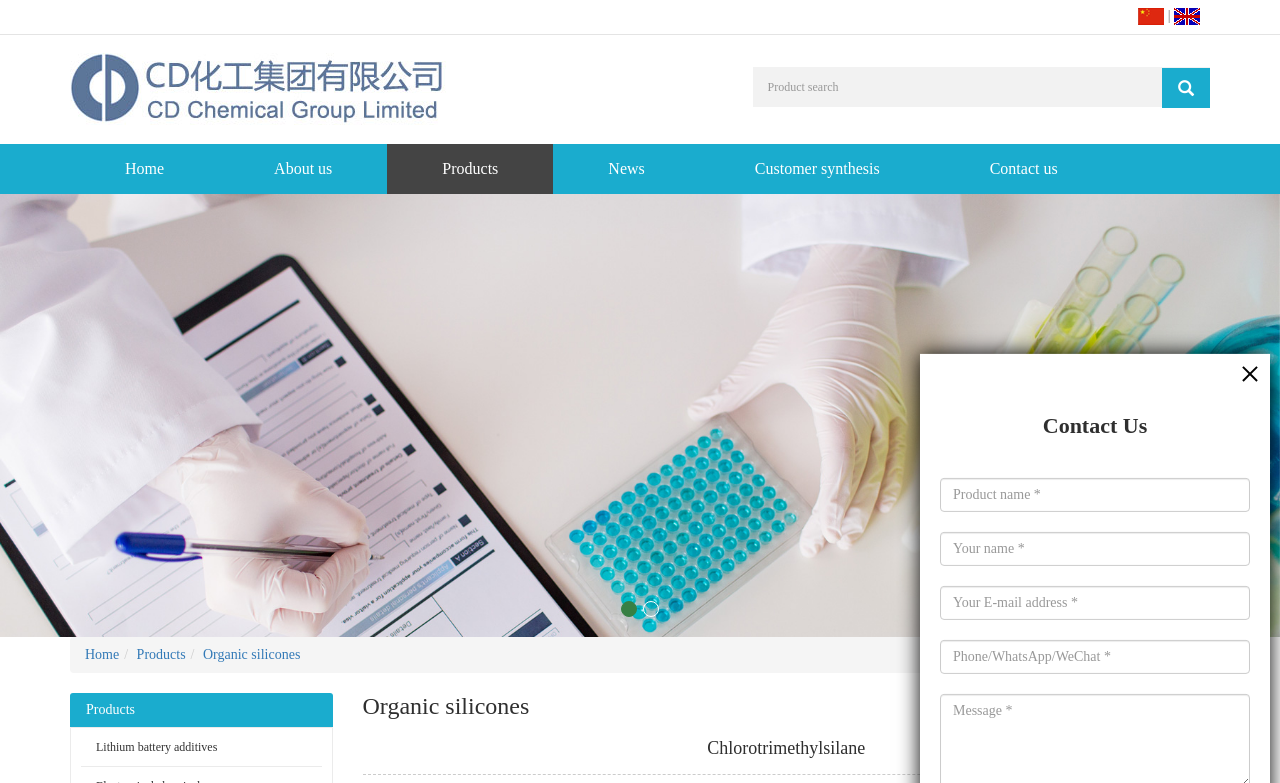Determine the bounding box coordinates of the clickable element necessary to fulfill the instruction: "Switch to English version". Provide the coordinates as four float numbers within the 0 to 1 range, i.e., [left, top, right, bottom].

[0.917, 0.01, 0.938, 0.029]